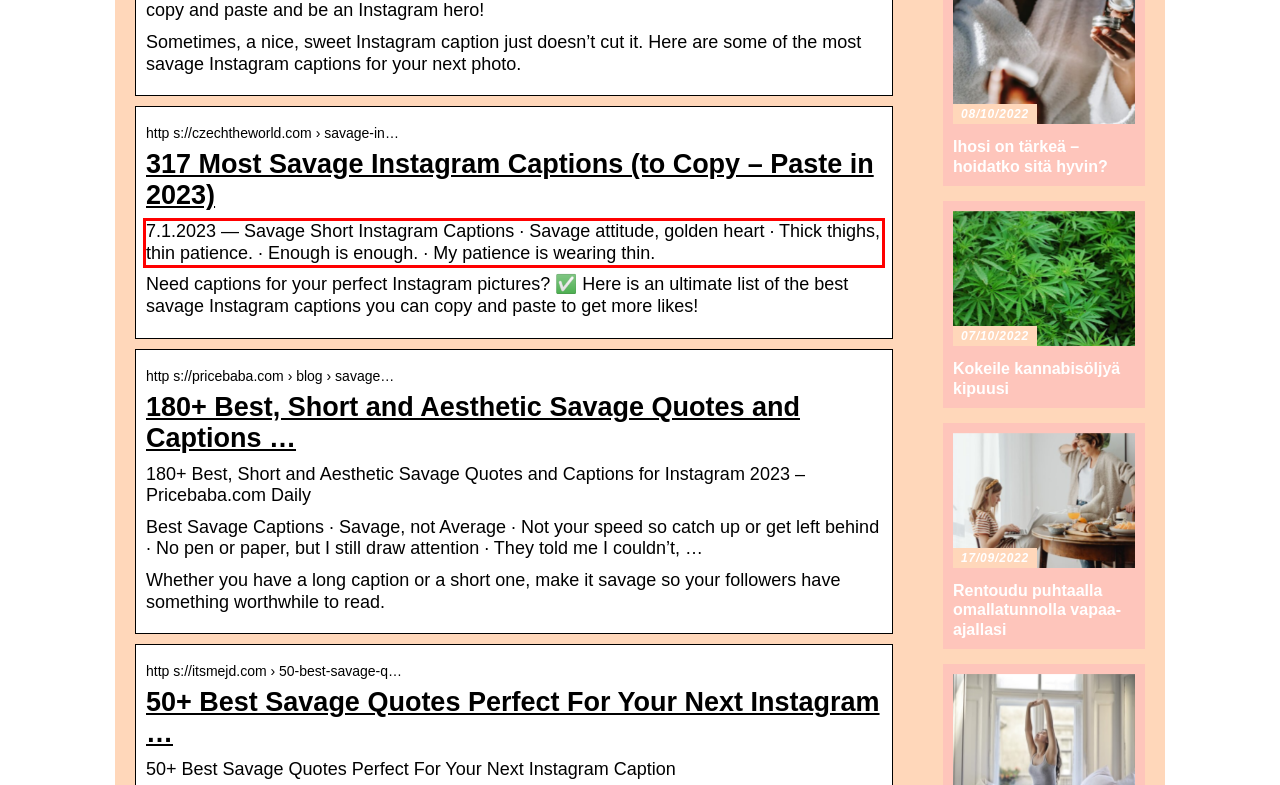Within the screenshot of a webpage, identify the red bounding box and perform OCR to capture the text content it contains.

7.1.2023 — Savage Short Instagram Captions · Savage attitude, golden heart · Thick thighs, thin patience. · Enough is enough. · My patience is wearing thin.